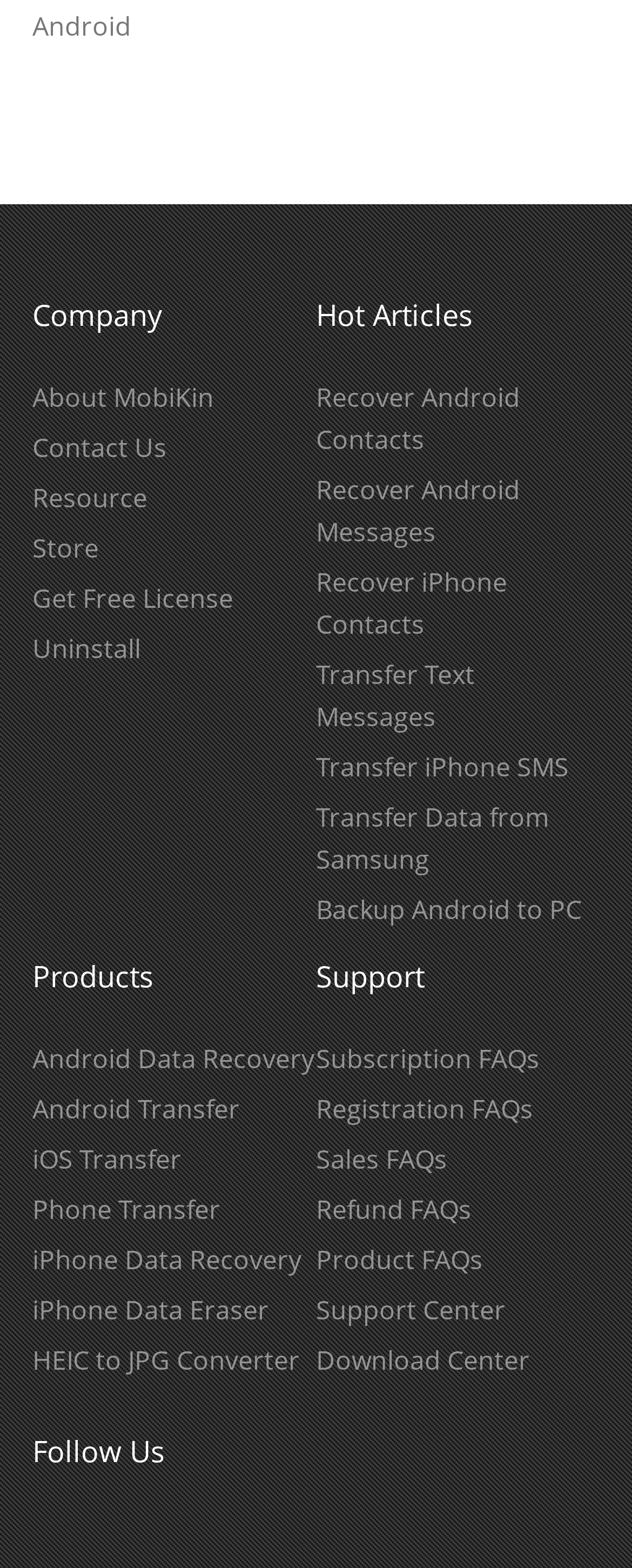Using the description: "Android Data Recovery", determine the UI element's bounding box coordinates. Ensure the coordinates are in the format of four float numbers between 0 and 1, i.e., [left, top, right, bottom].

[0.051, 0.663, 0.497, 0.686]